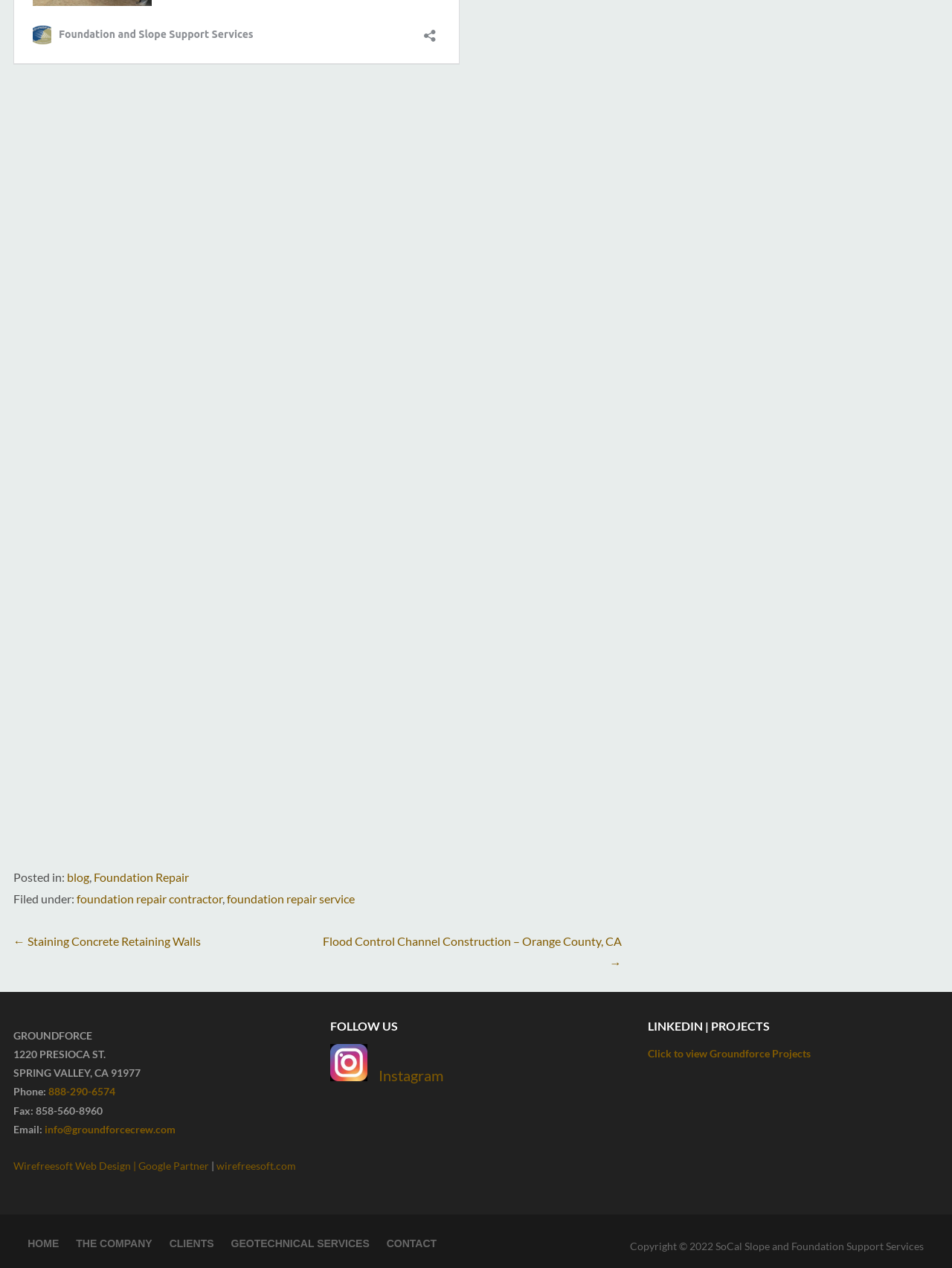Specify the bounding box coordinates of the area to click in order to execute this command: 'Follow Groundforce on Instagram'. The coordinates should consist of four float numbers ranging from 0 to 1, and should be formatted as [left, top, right, bottom].

[0.347, 0.823, 0.386, 0.853]